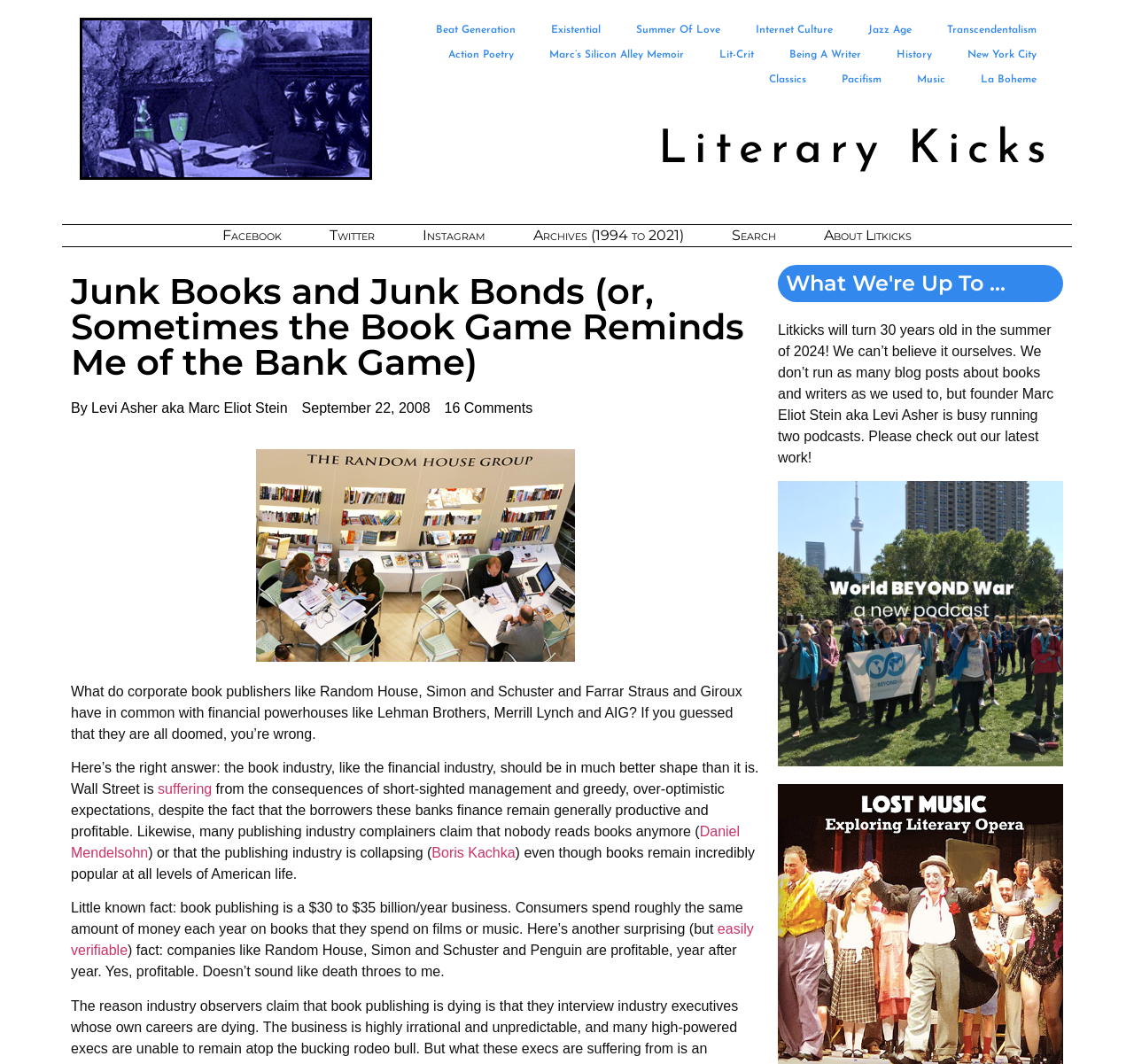Respond to the following question with a brief word or phrase:
What is the estimated annual revenue of the book publishing industry?

$30 to $35 billion